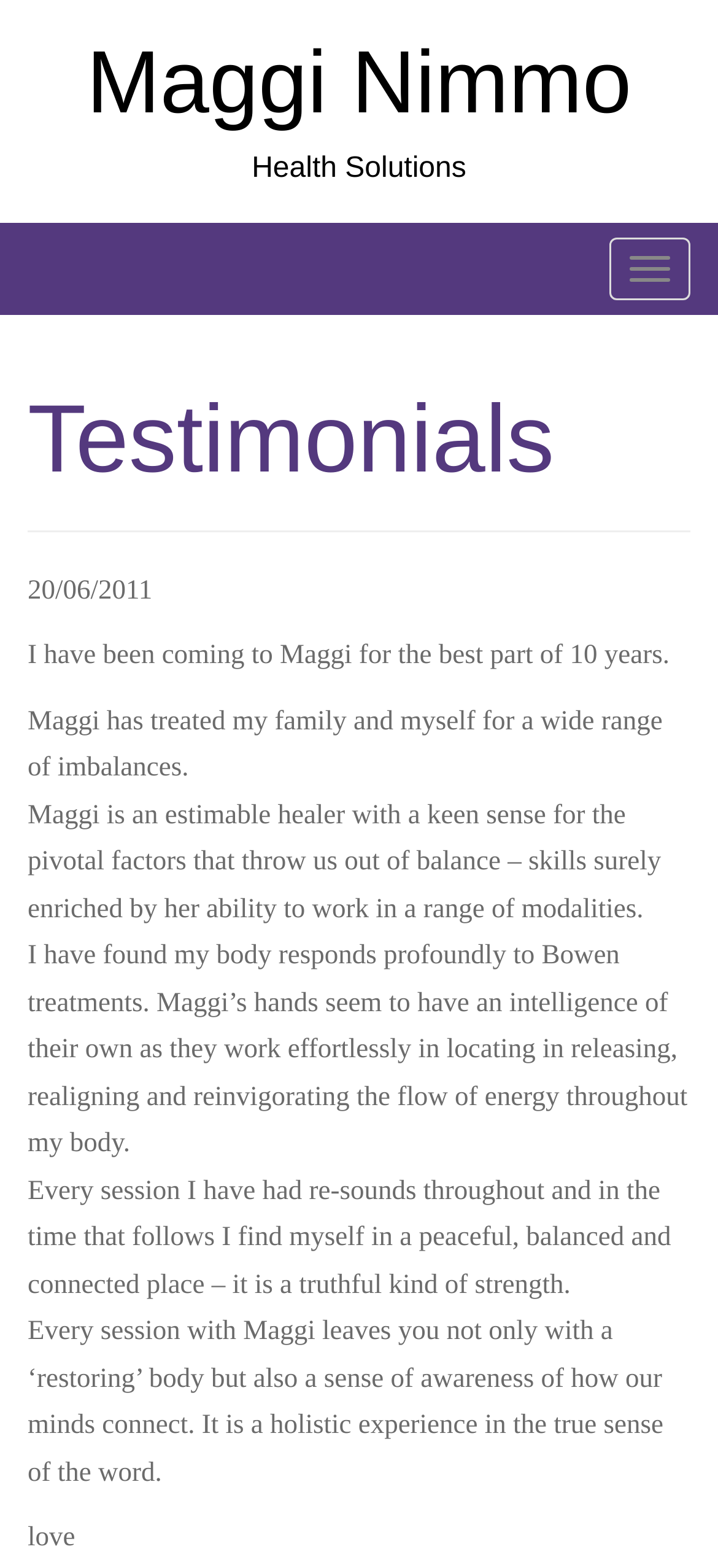How many testimonials are displayed on this webpage?
Observe the image and answer the question with a one-word or short phrase response.

7